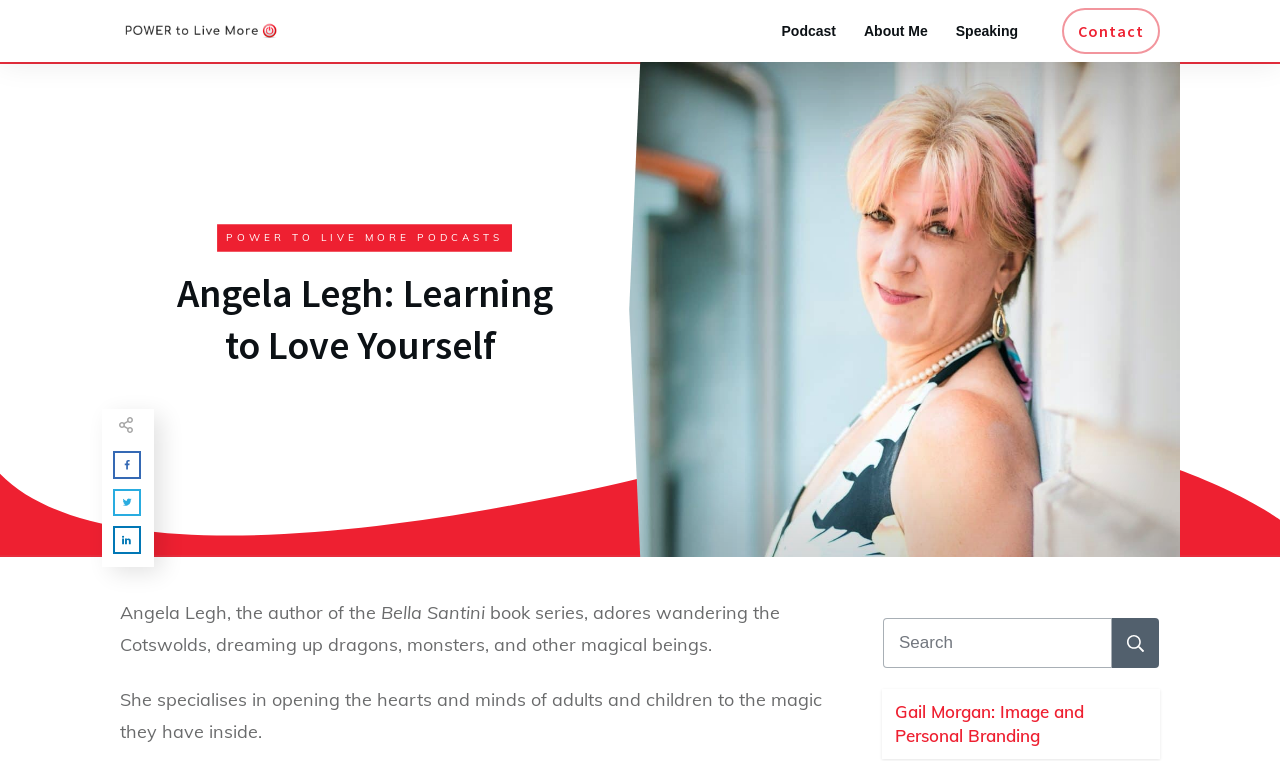What is the topic of the article section?
Look at the image and respond with a one-word or short phrase answer.

Image and Personal Branding